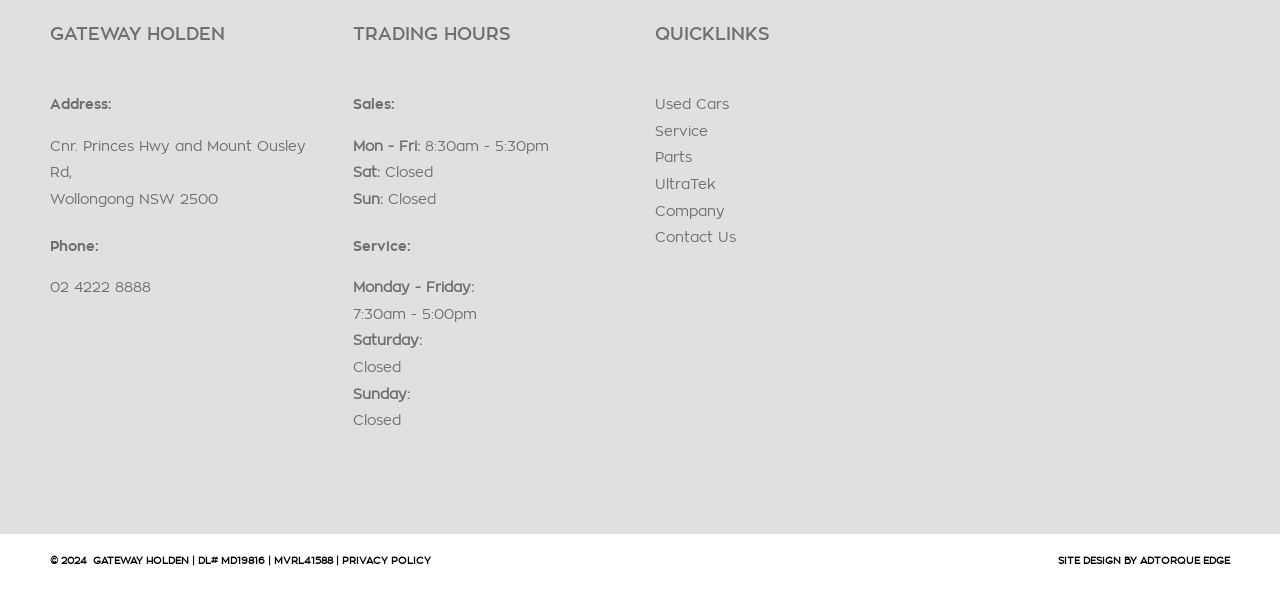Calculate the bounding box coordinates for the UI element based on the following description: "02 4222 8888". Ensure the coordinates are four float numbers between 0 and 1, i.e., [left, top, right, bottom].

[0.039, 0.476, 0.118, 0.499]